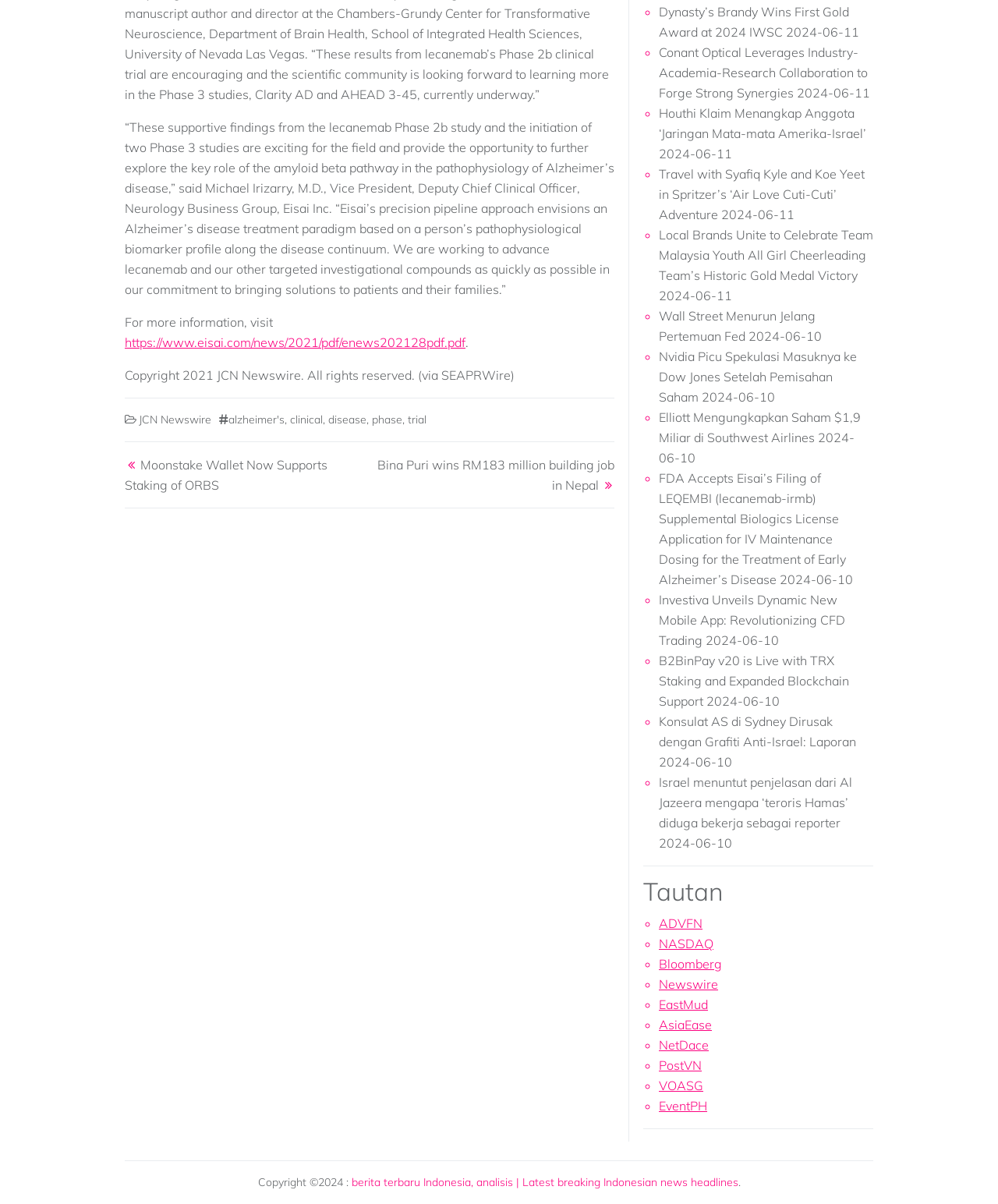Using a single word or phrase, answer the following question: 
What is the name of the disease being researched?

Alzheimer's disease